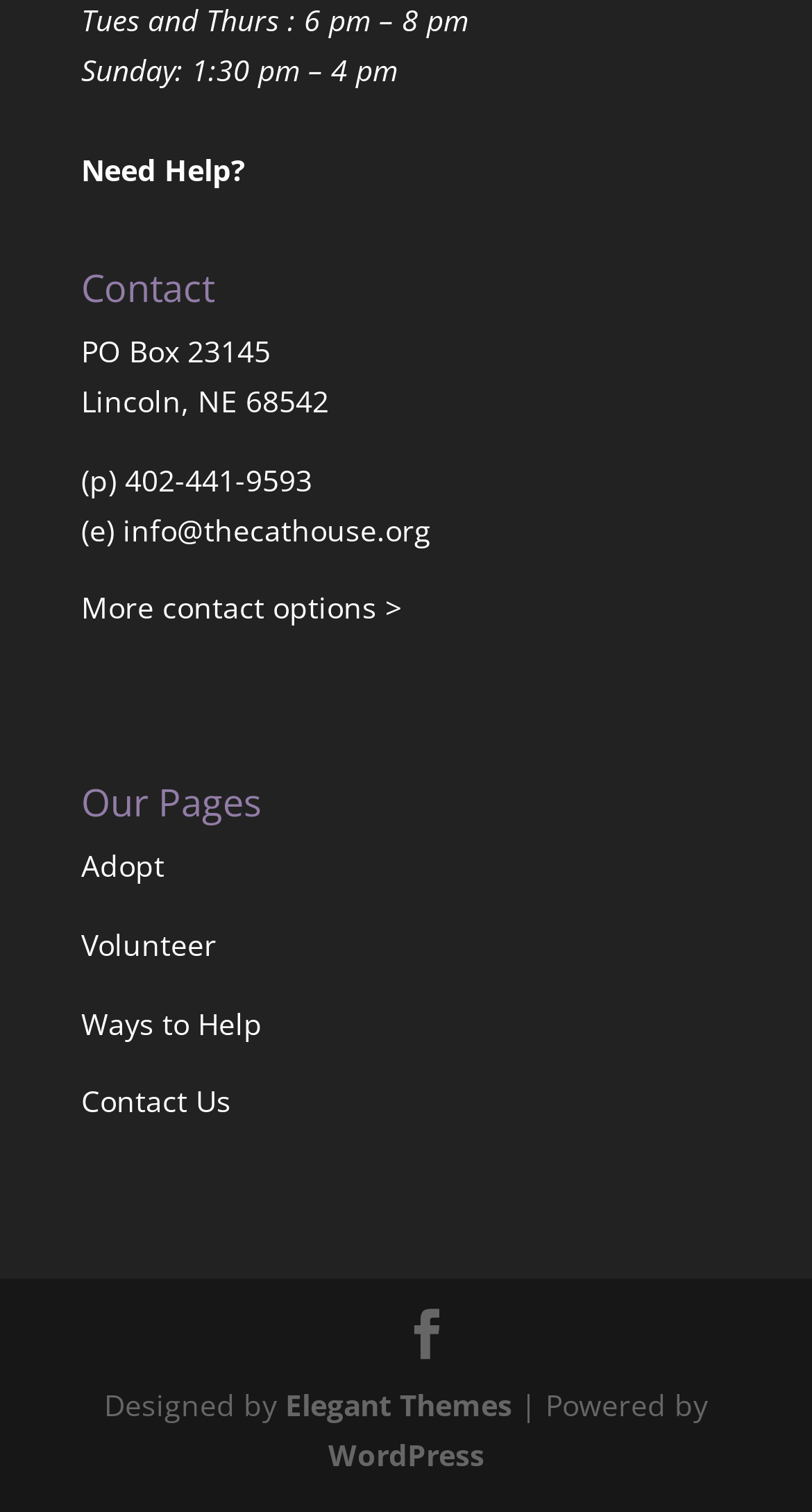What is the phone number to contact?
Please provide a single word or phrase in response based on the screenshot.

402-441-9593